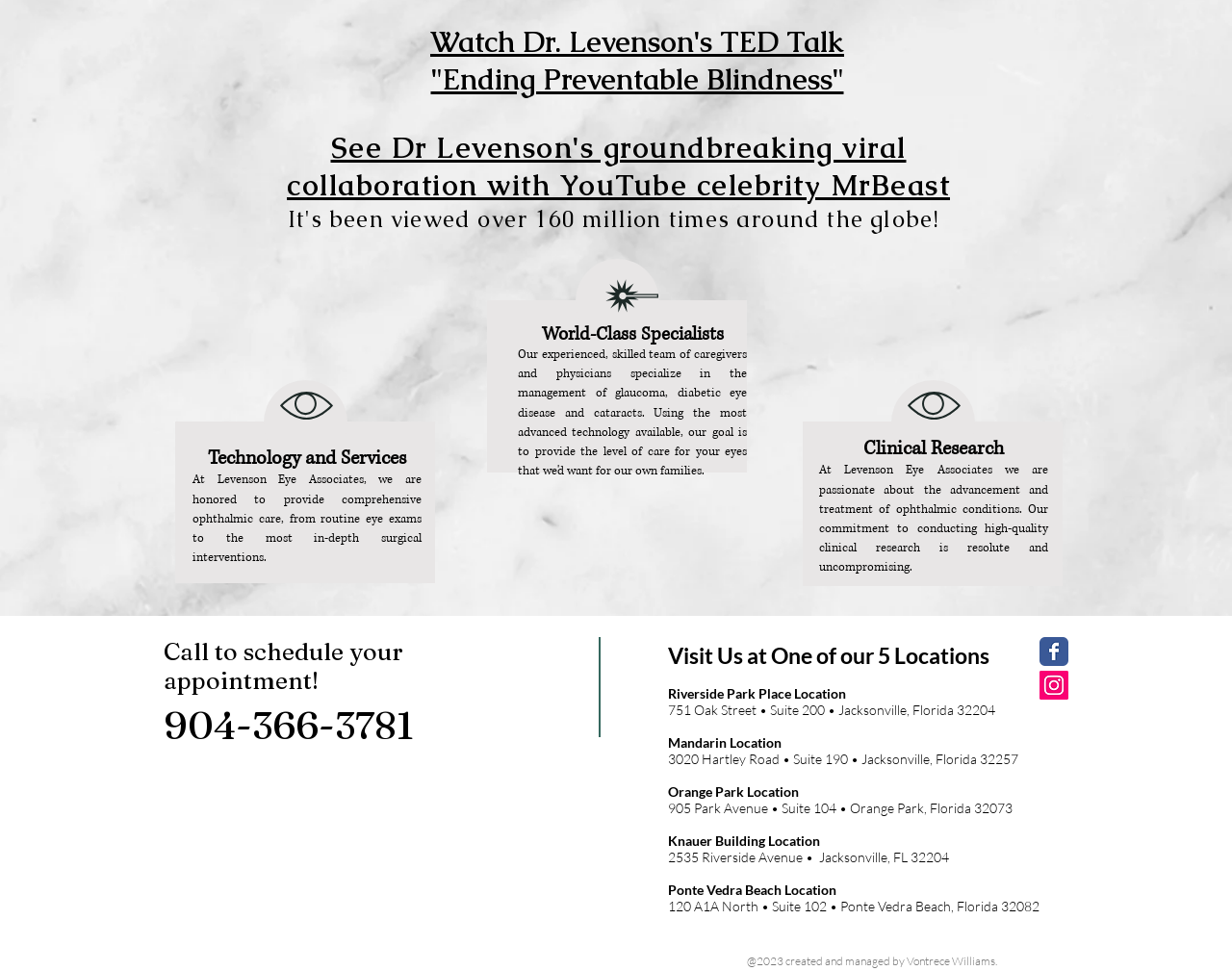Please provide the bounding box coordinates in the format (top-left x, top-left y, bottom-right x, bottom-right y). Remember, all values are floating point numbers between 0 and 1. What is the bounding box coordinate of the region described as: aria-label="Instagram Social Icon"

[0.844, 0.691, 0.867, 0.721]